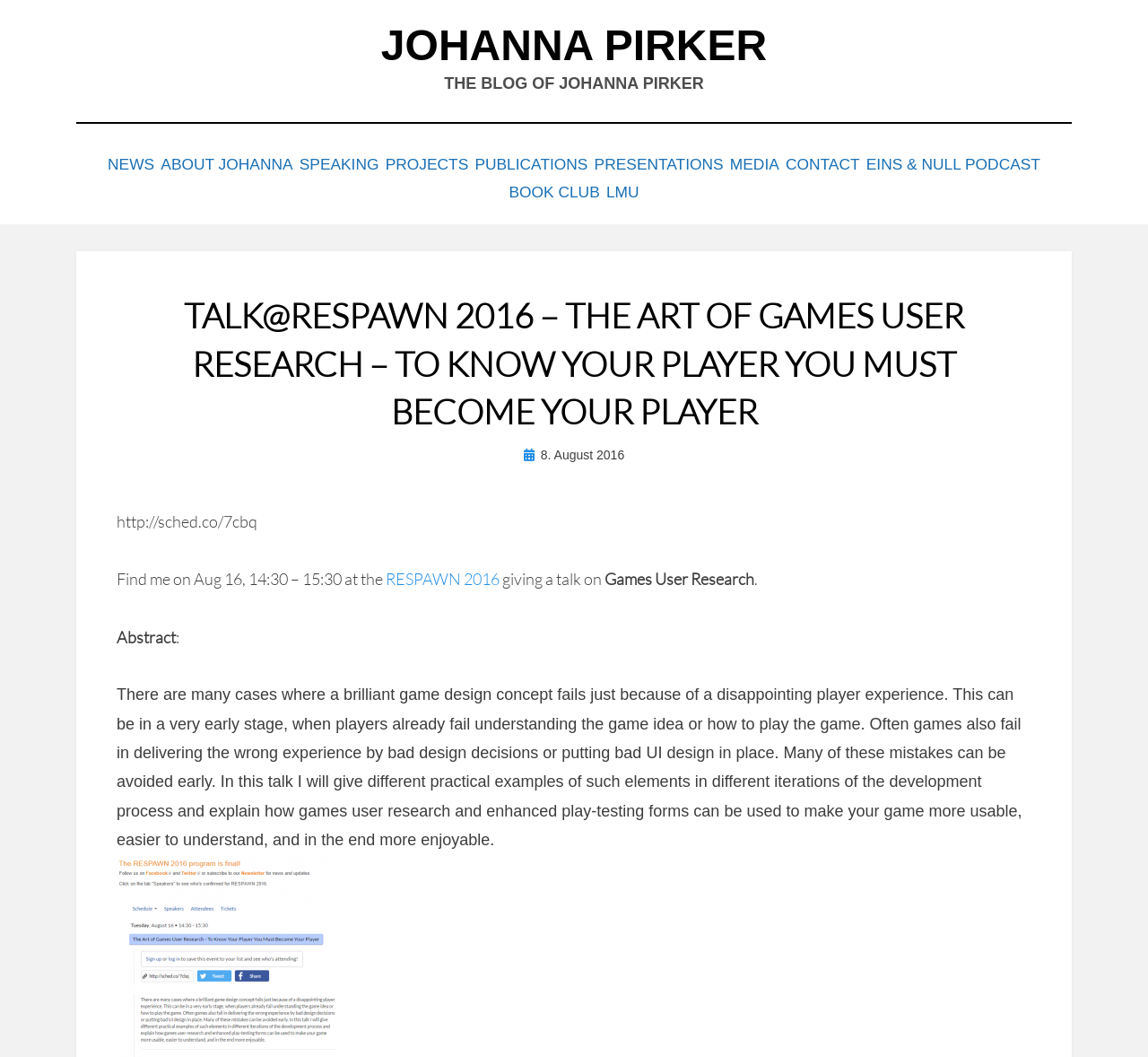Generate a thorough description of the webpage.

This webpage appears to be a blog post by Johanna Pirker, titled "Talk@RESPAWN 2016 – The Art of Games User Research – To Know Your Player You Must Become Your Player". At the top, there is a navigation menu with links to "NEWS", "ABOUT JOHANNA", "SPEAKING", "PROJECTS", "PUBLICATIONS", "PRESENTATIONS", "MEDIA", and "CONTACT". Below this menu, there are two columns of links, with the left column containing links to "EINS & NULL PODCAST", "BOOK CLUB", and "LMU", and the right column containing the title of the blog post.

The main content of the blog post is a summary of a talk Johanna Pirker gave at RESPAWN 2016, titled "The Art of Games User Research – To Know Your Player You Must Become Your Player". The talk's abstract is provided, which discusses how games user research and enhanced play-testing can be used to improve the player experience and avoid common mistakes in game design. The abstract is a lengthy paragraph that explains the importance of understanding the player's perspective in game development.

At the bottom of the page, there is a link to the RESPAWN 2016 website, where Johanna Pirker's talk can be found.